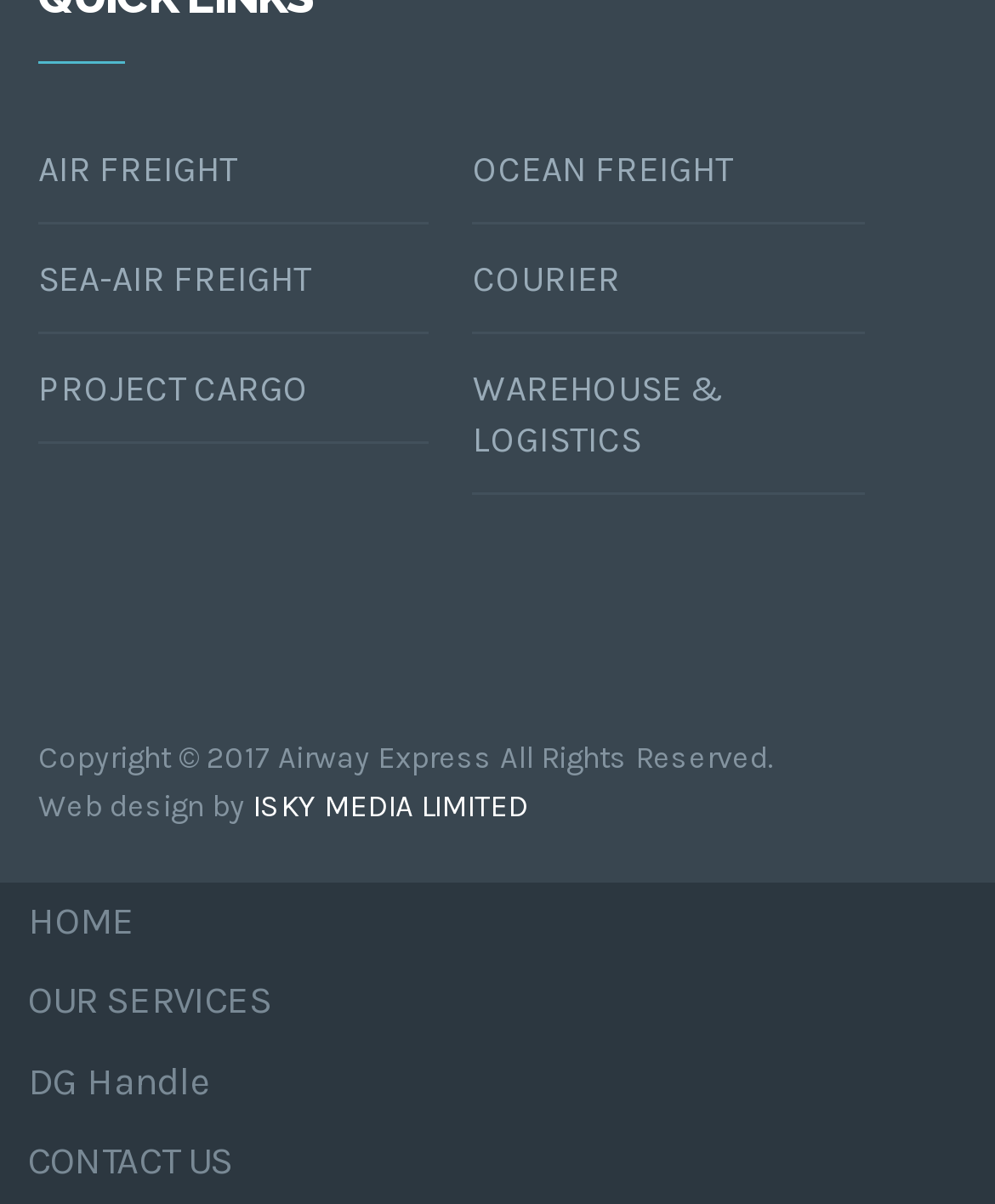Please locate the bounding box coordinates of the element that needs to be clicked to achieve the following instruction: "learn about ocean freight". The coordinates should be four float numbers between 0 and 1, i.e., [left, top, right, bottom].

[0.476, 0.094, 0.869, 0.183]